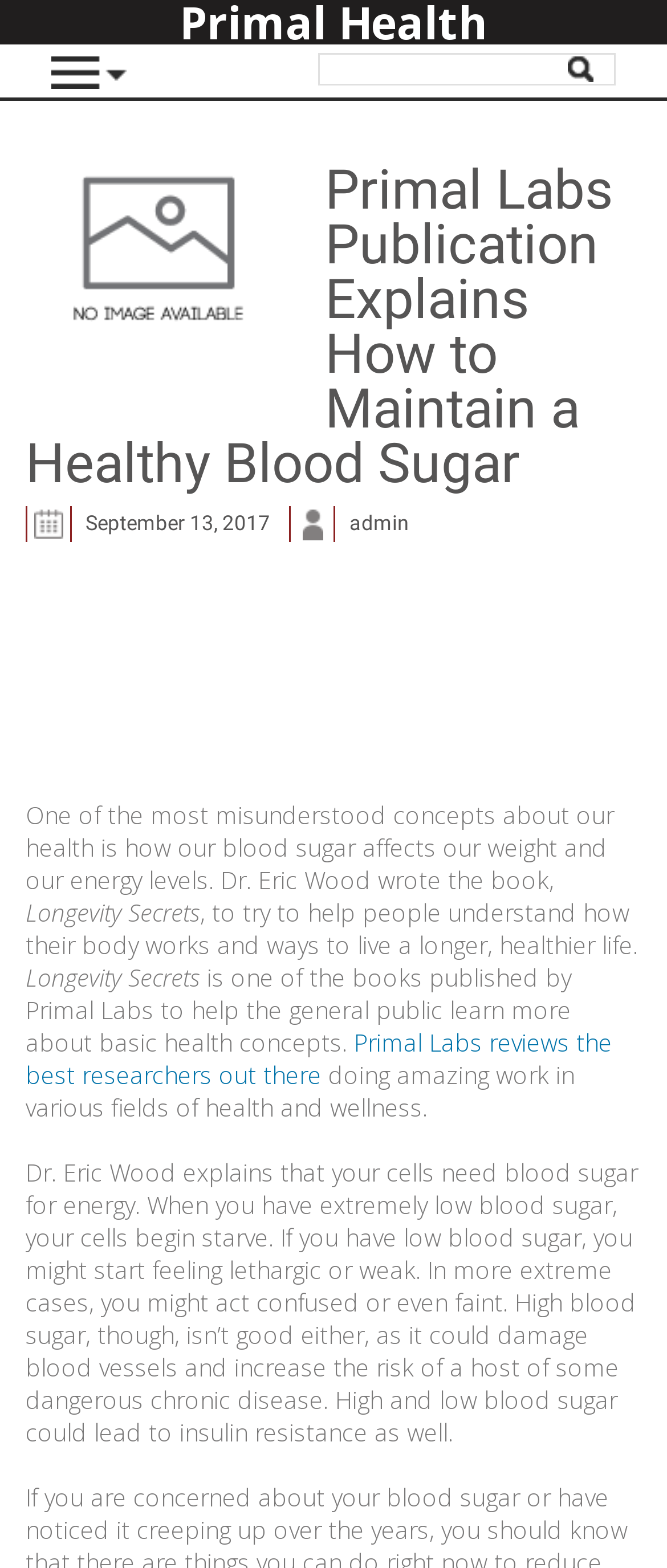What is the date of the publication?
From the screenshot, supply a one-word or short-phrase answer.

September 13, 2017